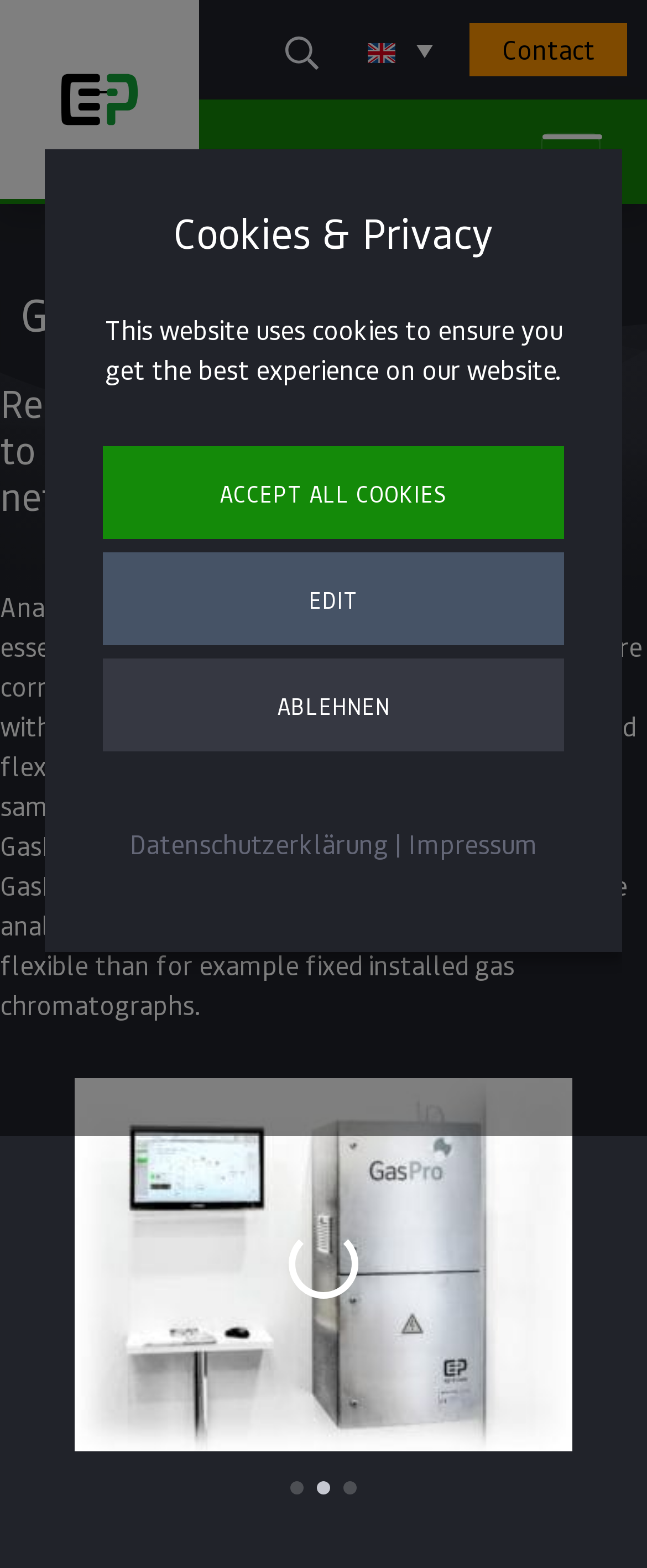Refer to the screenshot and give an in-depth answer to this question: What is the purpose of the GasPro?

The GasPro is a mobile gas sampler that allows for cyclic sampling of gas quality in the gas network, making it easy and flexible to monitor technical specifications and ensure correct billing.